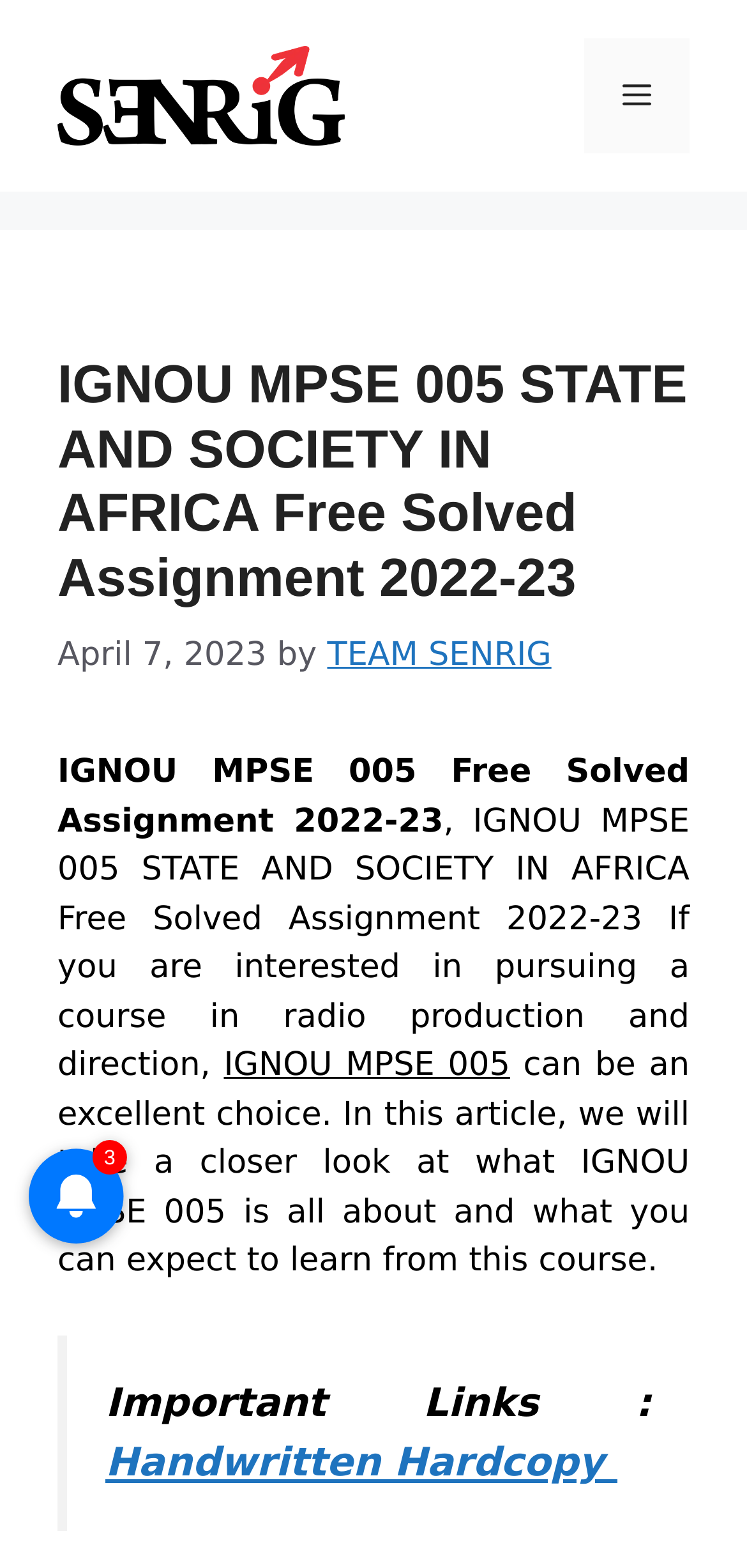Please extract the title of the webpage.

IGNOU MPSE 005 STATE AND SOCIETY IN AFRICA Free Solved Assignment 2022-23